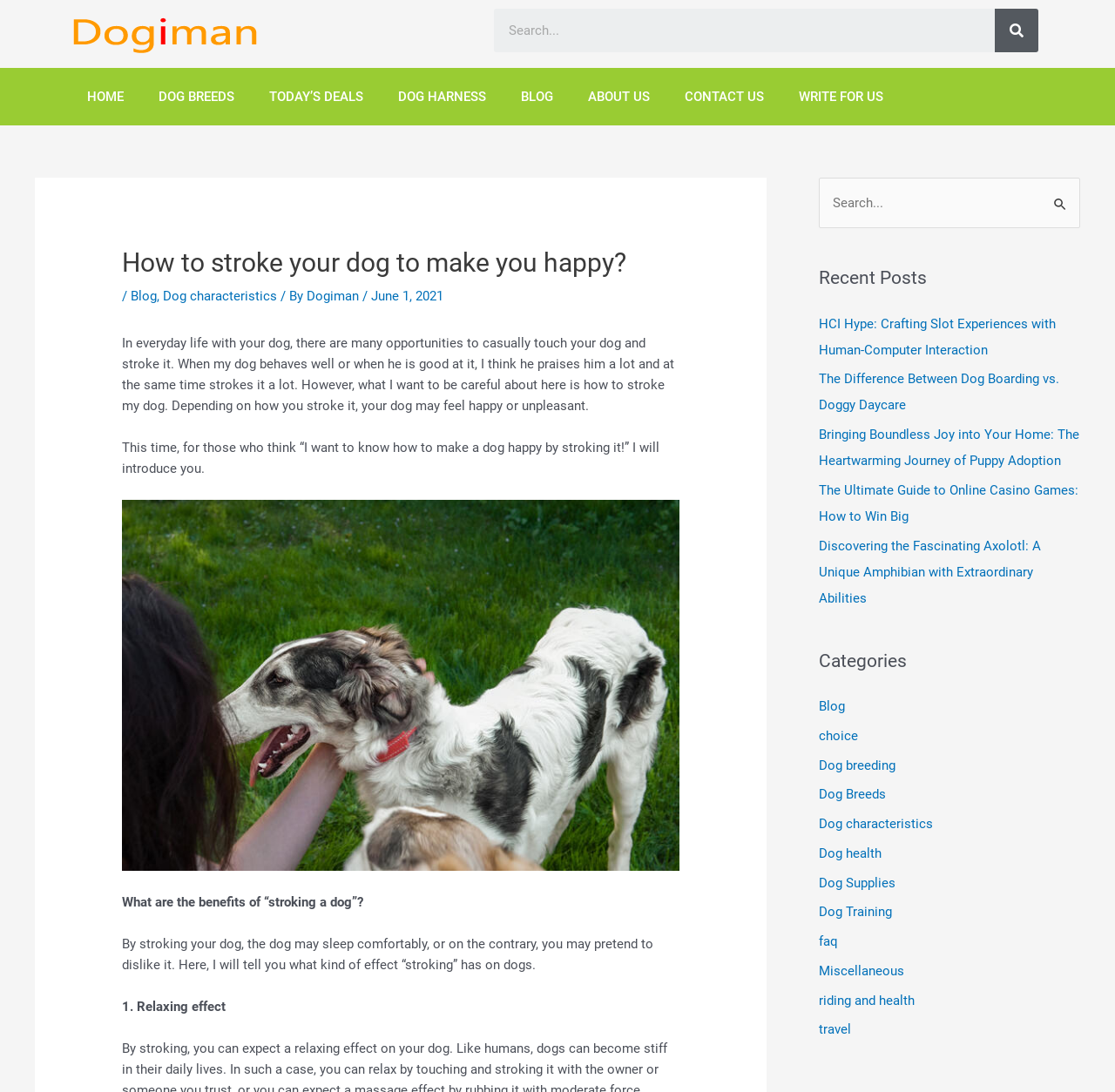Please find the bounding box coordinates of the element that must be clicked to perform the given instruction: "View Categories". The coordinates should be four float numbers from 0 to 1, i.e., [left, top, right, bottom].

[0.734, 0.593, 0.969, 0.618]